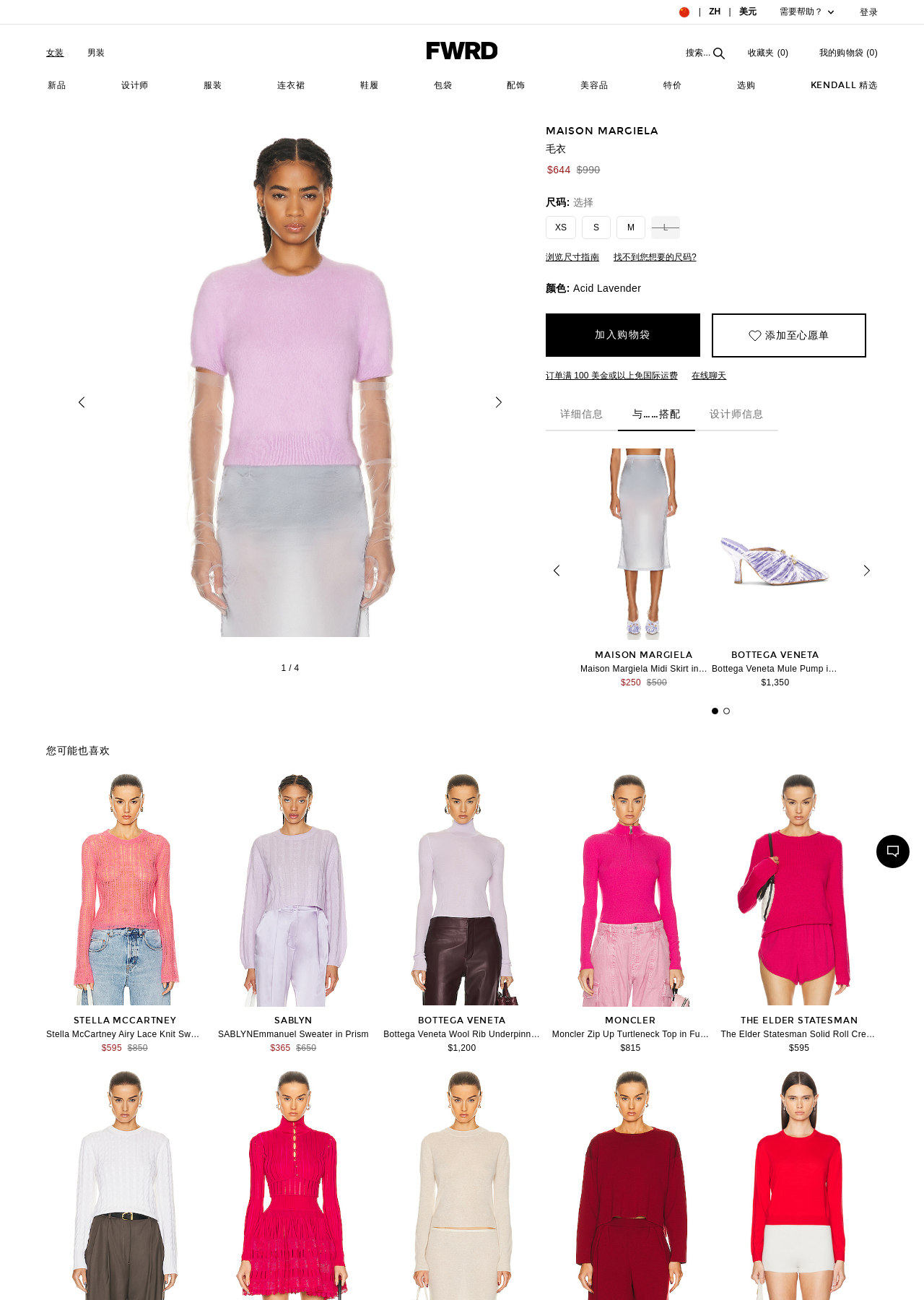What is the primary heading on this webpage?

MAISON MARGIELA
毛衣